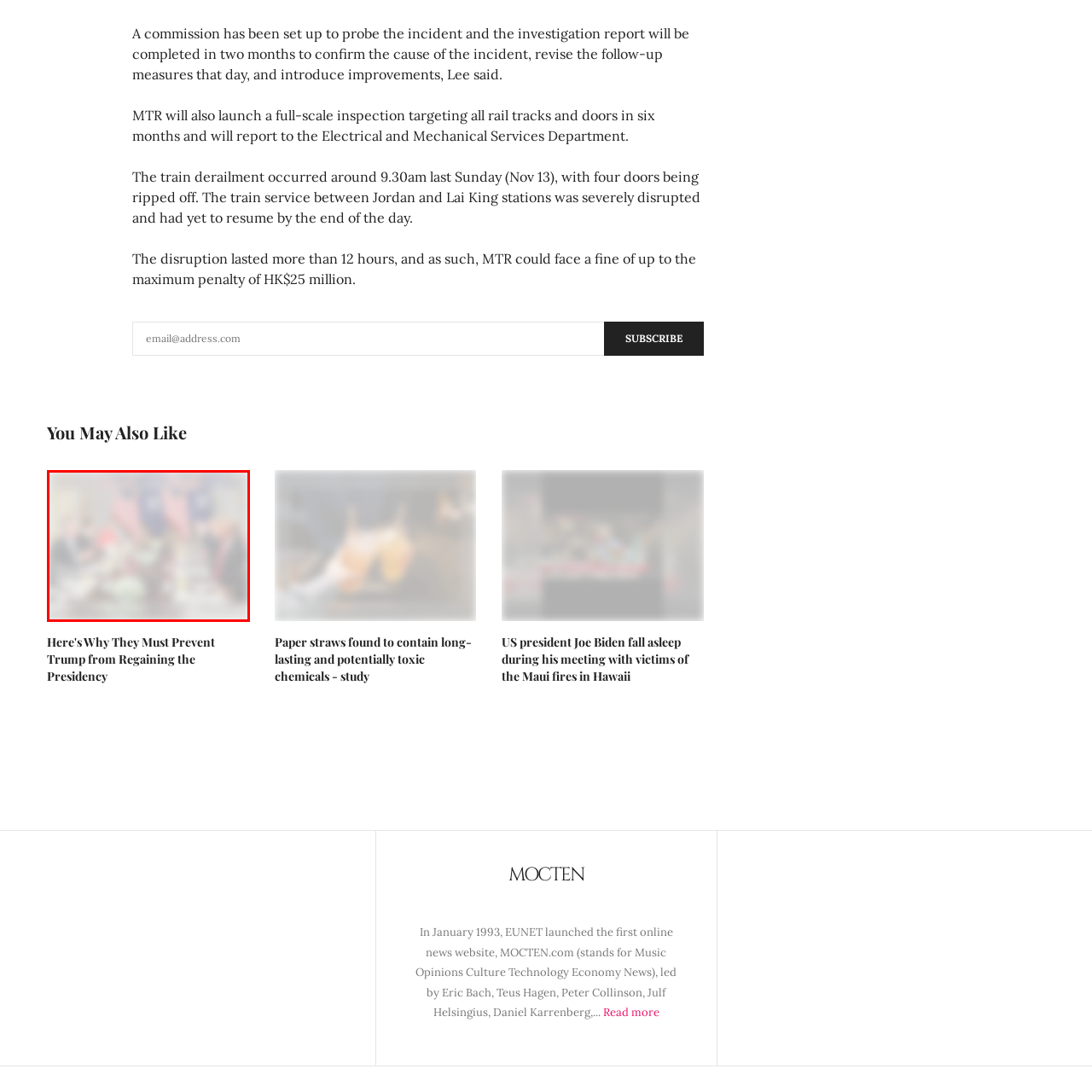What is the atmosphere of the meeting?
Look closely at the image within the red bounding box and respond to the question with one word or a brief phrase.

Serious